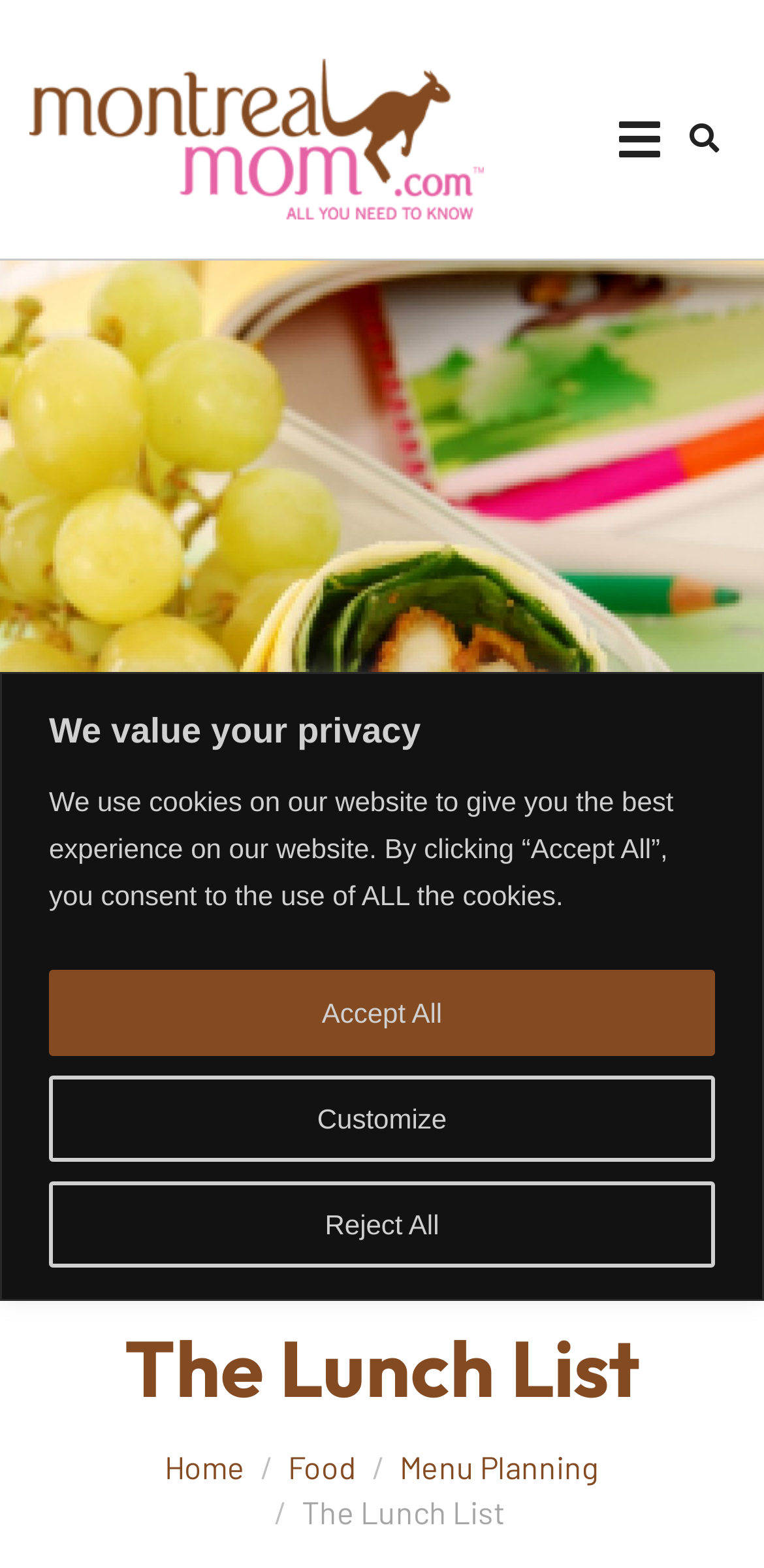Identify the bounding box for the described UI element. Provide the coordinates in (top-left x, top-left y, bottom-right x, bottom-right y) format with values ranging from 0 to 1: Customize

[0.064, 0.685, 0.936, 0.74]